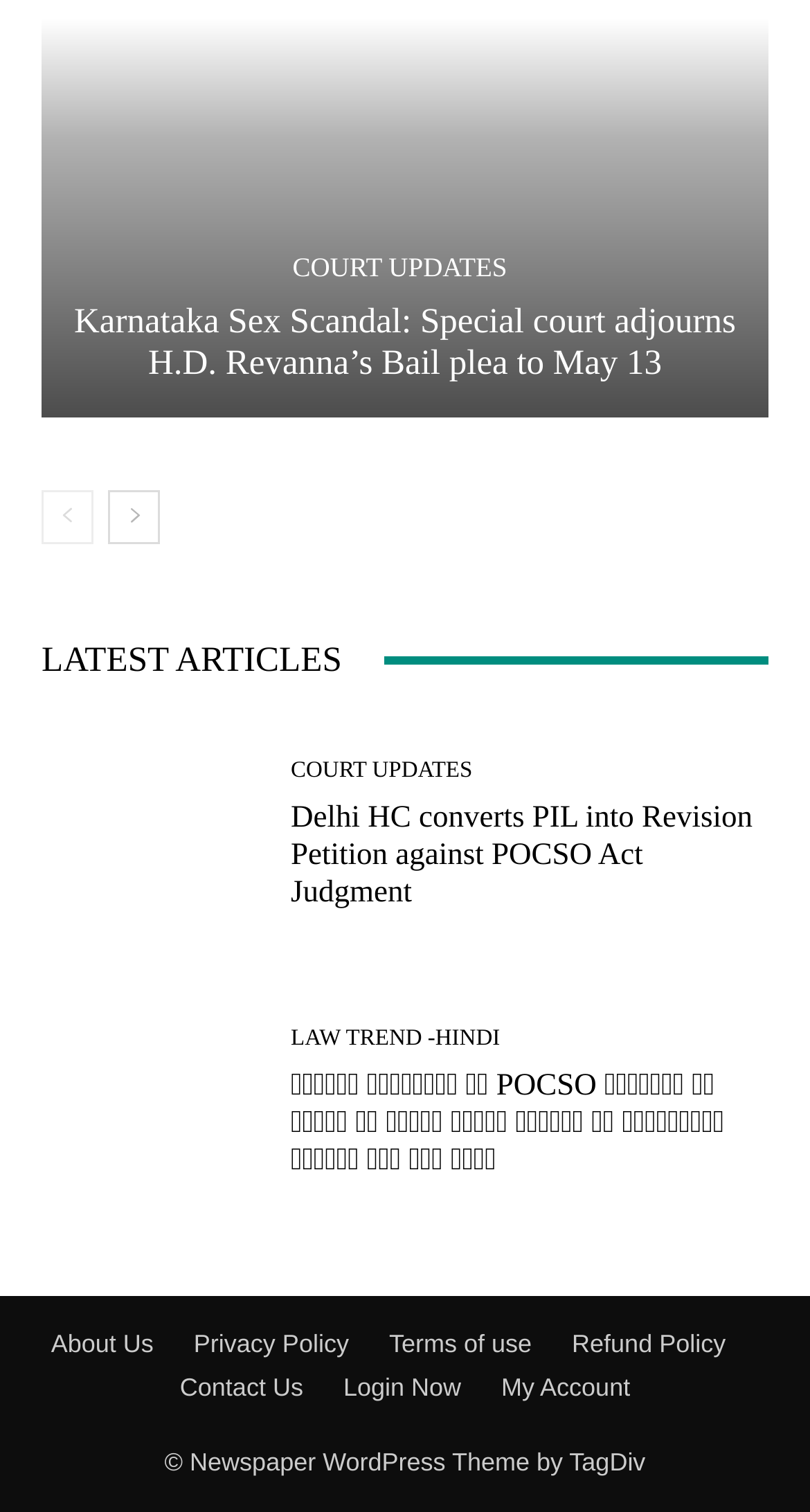Please identify the bounding box coordinates of the clickable element to fulfill the following instruction: "Read the latest article about Delhi HC converts PIL into Revision Petition against POCSO Act Judgment". The coordinates should be four float numbers between 0 and 1, i.e., [left, top, right, bottom].

[0.051, 0.481, 0.321, 0.625]